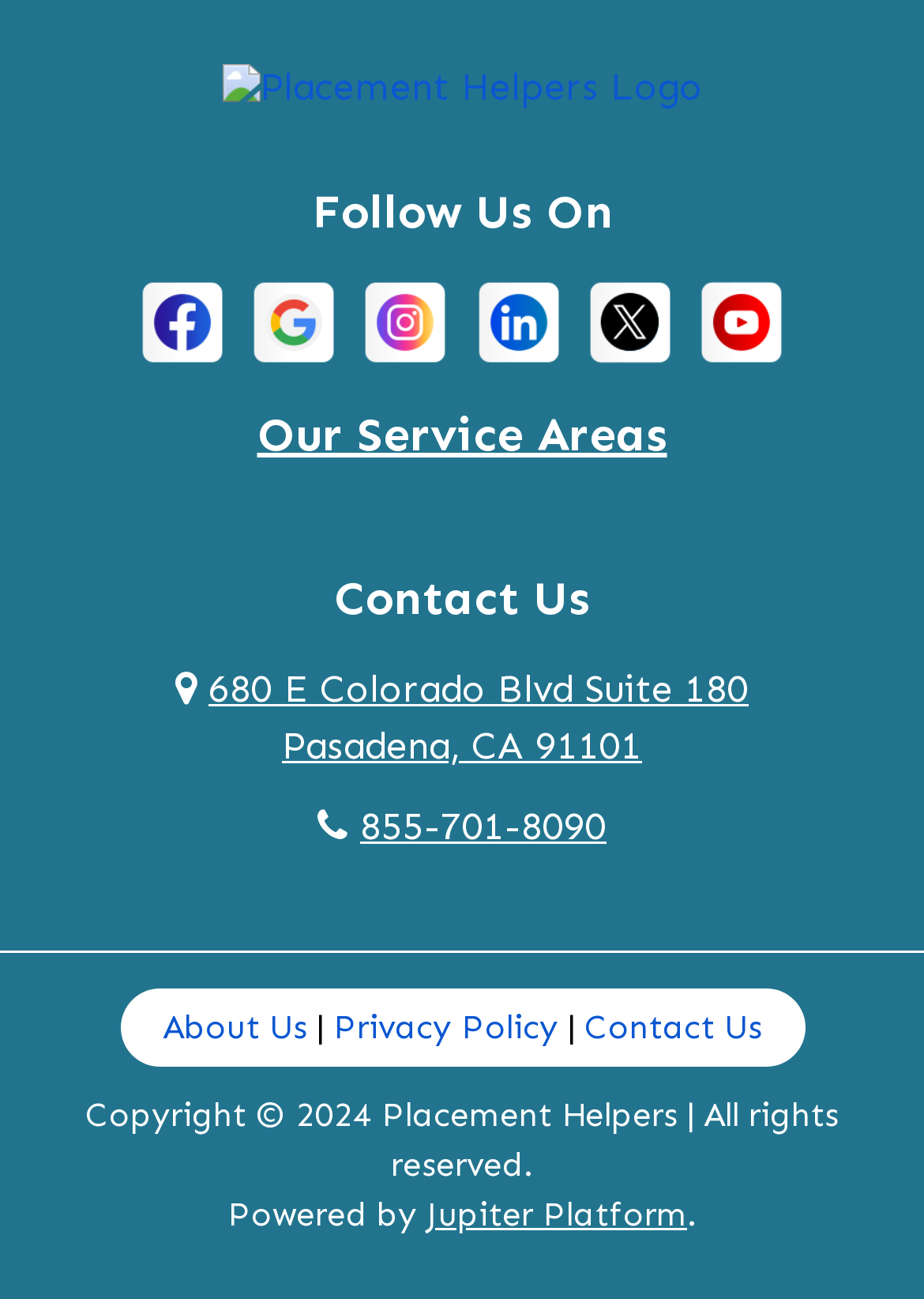Find the bounding box coordinates of the clickable element required to execute the following instruction: "Contact us". Provide the coordinates as four float numbers between 0 and 1, i.e., [left, top, right, bottom].

[0.362, 0.438, 0.638, 0.482]